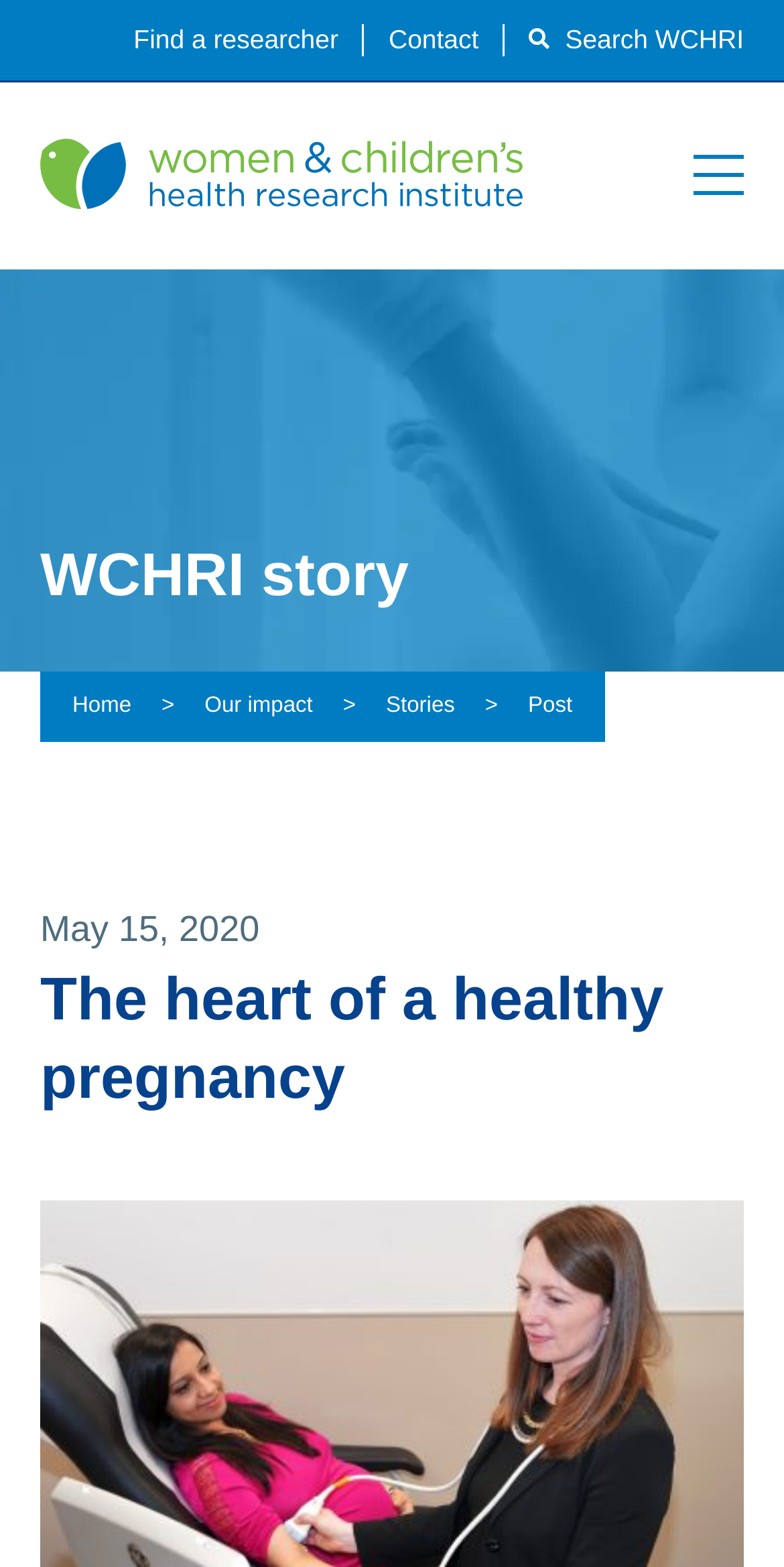Please identify the webpage's heading and generate its text content.

The heart of a healthy pregnancy